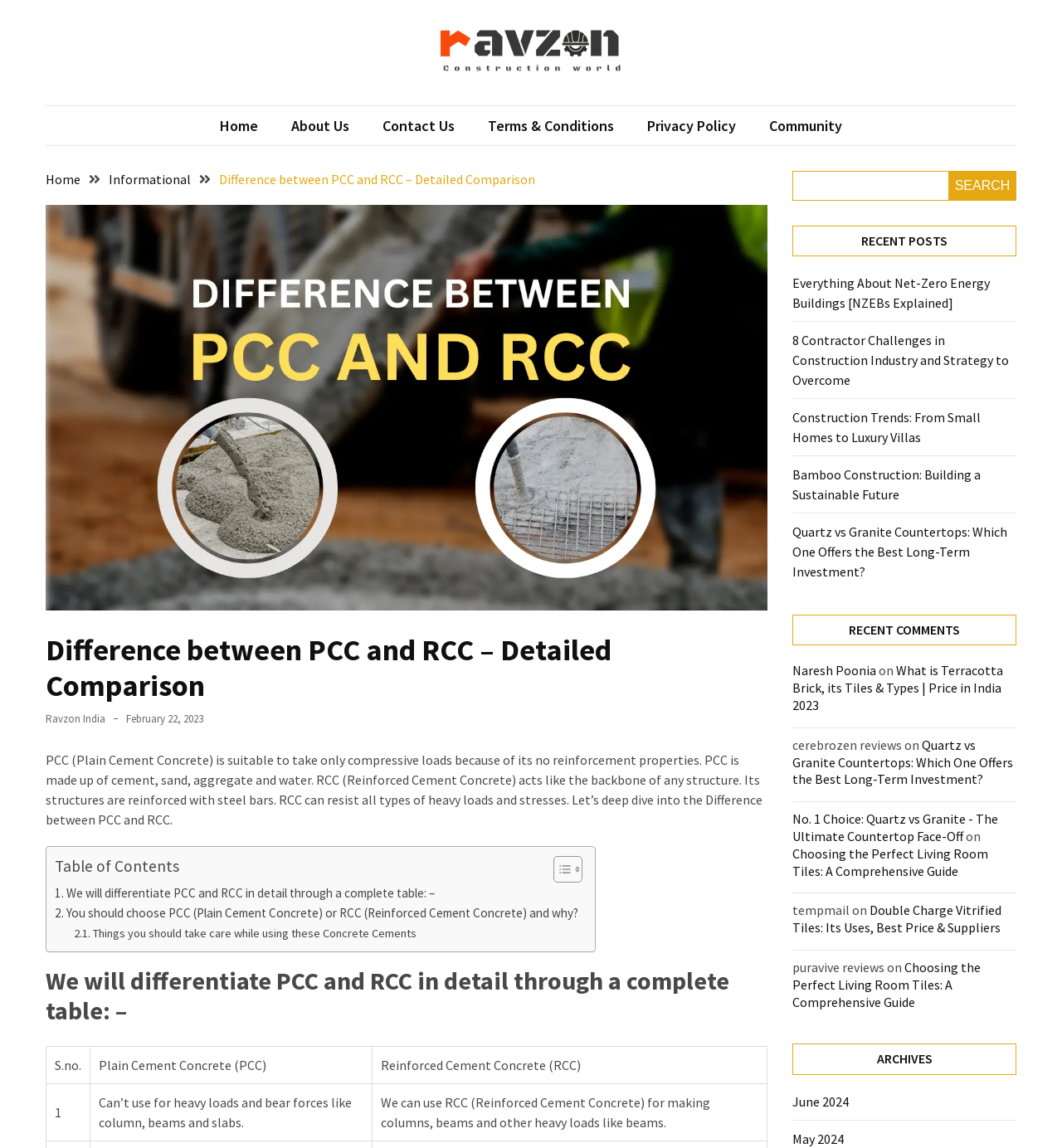Please find and report the bounding box coordinates of the element to click in order to perform the following action: "Read the article 'Everything About Net-Zero Energy Buildings [NZEBs Explained]'". The coordinates should be expressed as four float numbers between 0 and 1, in the format [left, top, right, bottom].

[0.746, 0.239, 0.932, 0.271]